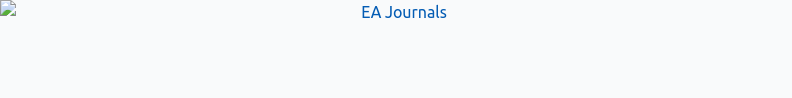Produce a meticulous caption for the image.

The image features the logo of "EA Journals," prominently displayed in a professional blue font. This logo represents a scholarly platform focused on various academic publications, particularly in the field of health and nursing. The background is a clean, light gray, emphasizing the logo's design, which captures attention and conveys a sense of professionalism and academic integrity. The logo serves as a clickable link that directs users to the EA Journals website, inviting researchers, authors, and readers to explore their resources further.